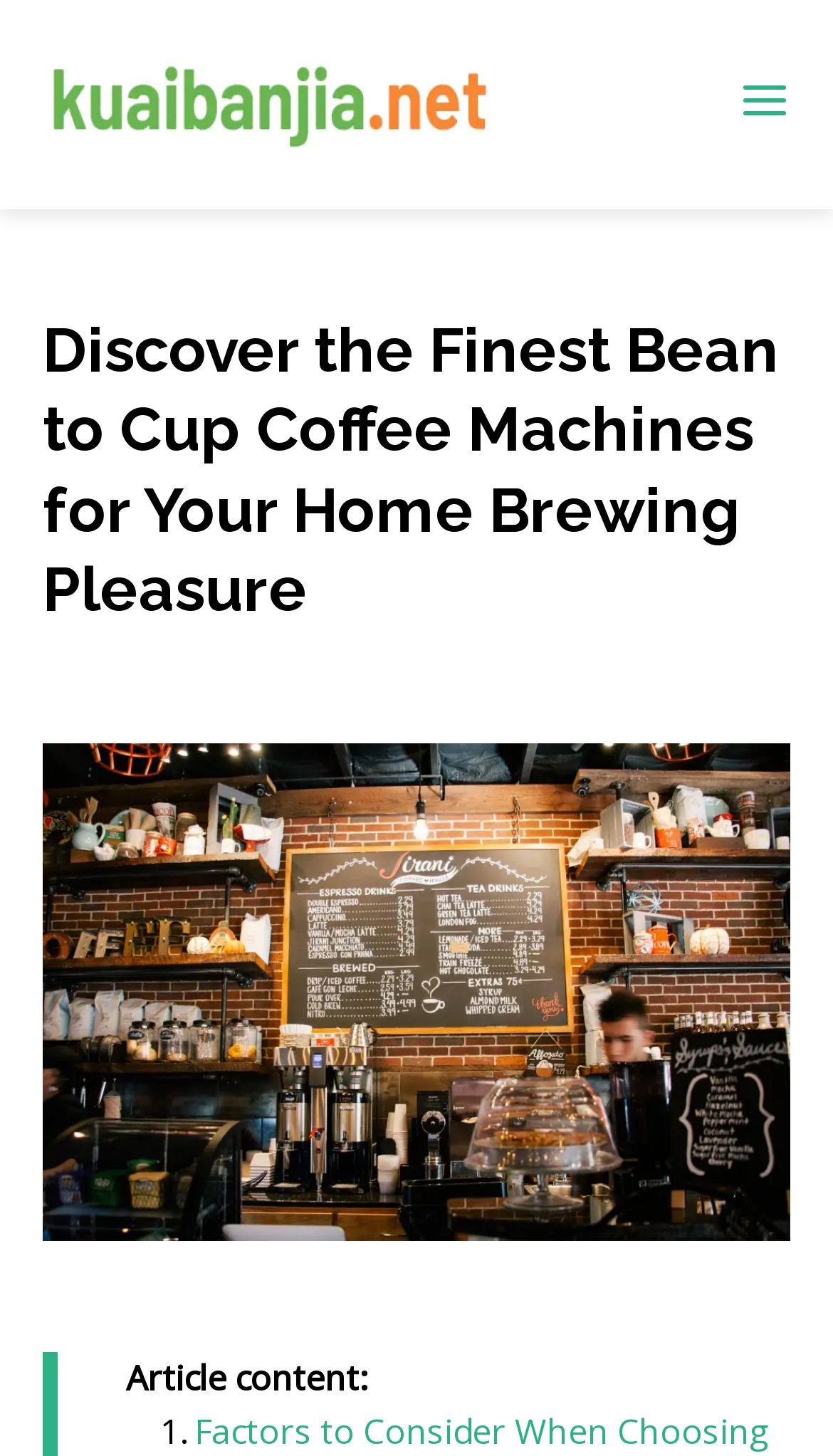How many images are on this webpage?
Based on the visual, give a brief answer using one word or a short phrase.

3